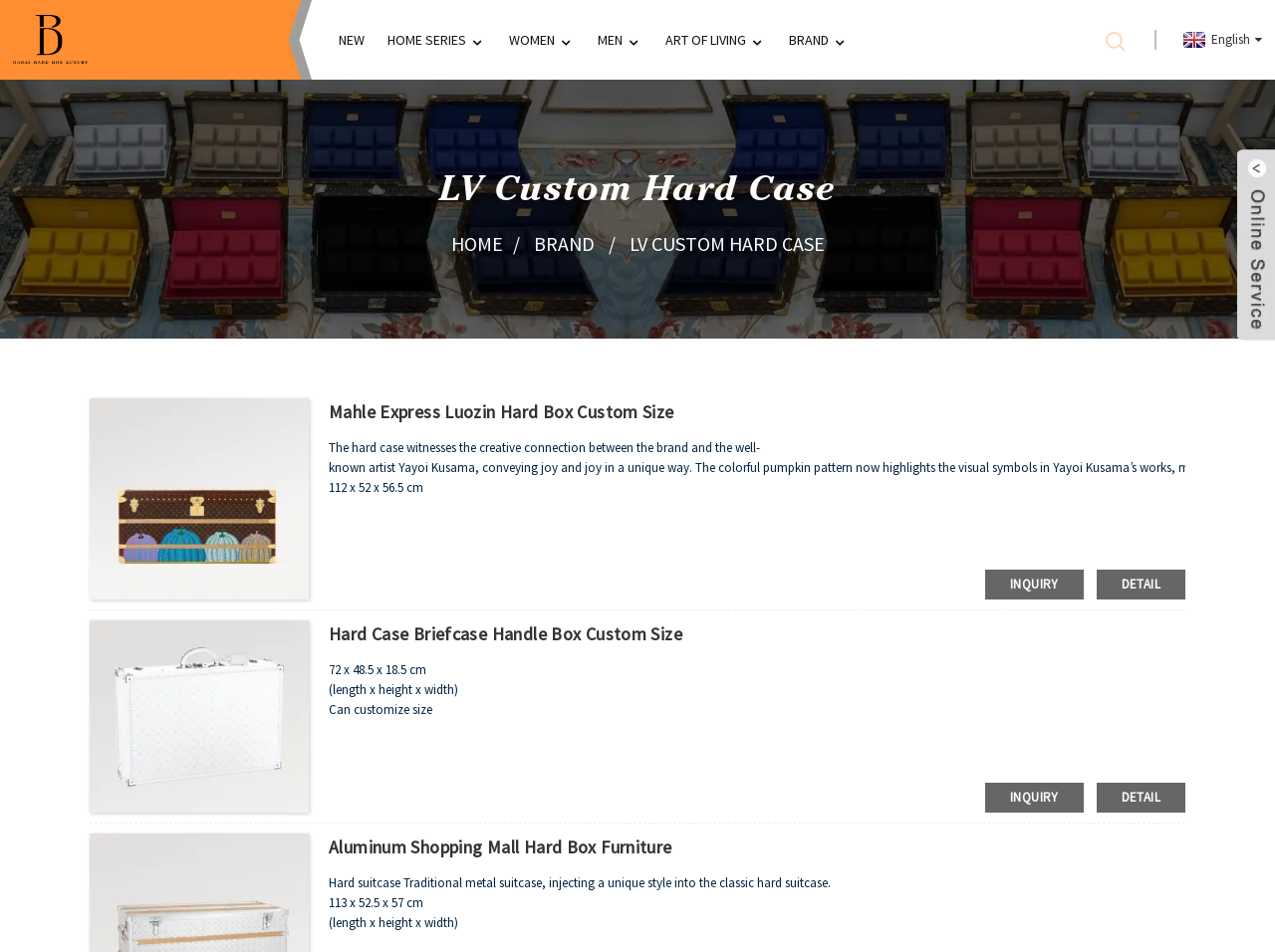Determine the bounding box coordinates for the clickable element to execute this instruction: "Switch to English language". Provide the coordinates as four float numbers between 0 and 1, i.e., [left, top, right, bottom].

[0.924, 0.032, 0.99, 0.05]